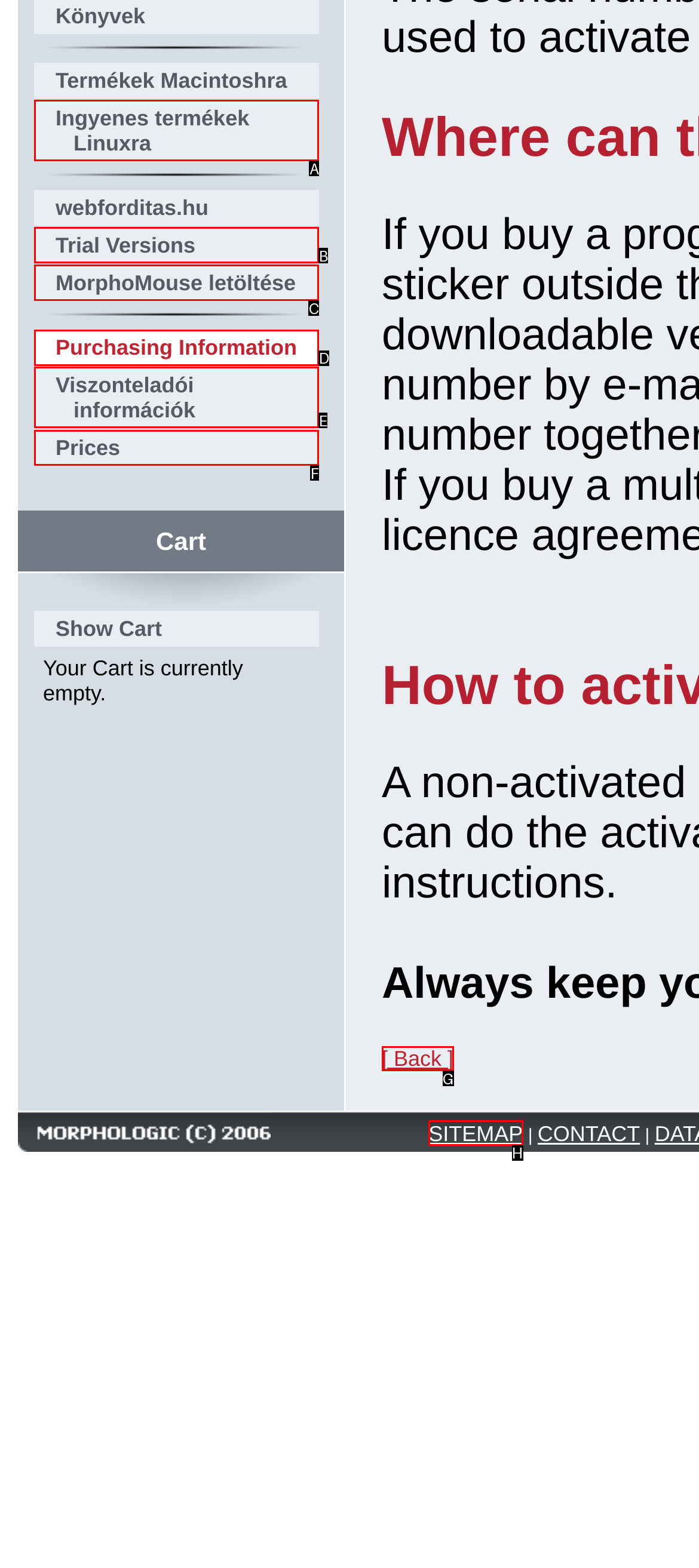Identify which HTML element matches the description: Purchasing Information
Provide your answer in the form of the letter of the correct option from the listed choices.

D